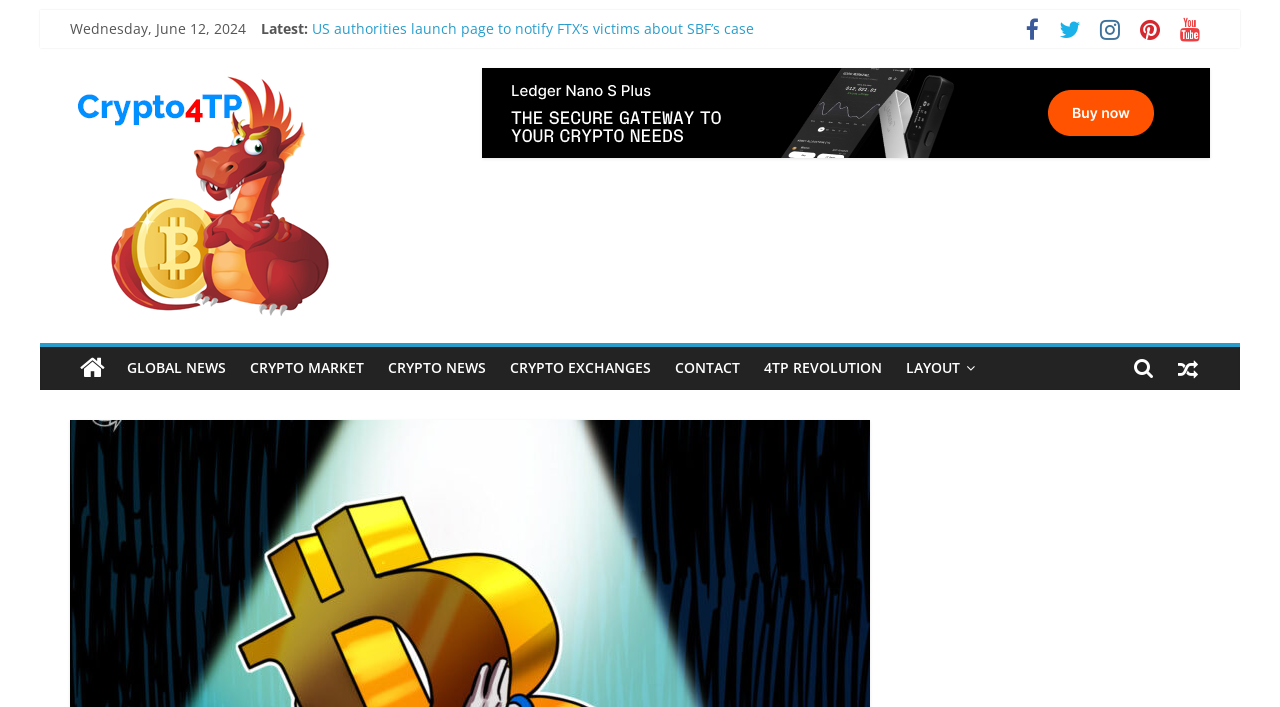Locate the bounding box coordinates of the area you need to click to fulfill this instruction: 'Read the latest news'. The coordinates must be in the form of four float numbers ranging from 0 to 1: [left, top, right, bottom].

[0.204, 0.027, 0.241, 0.054]